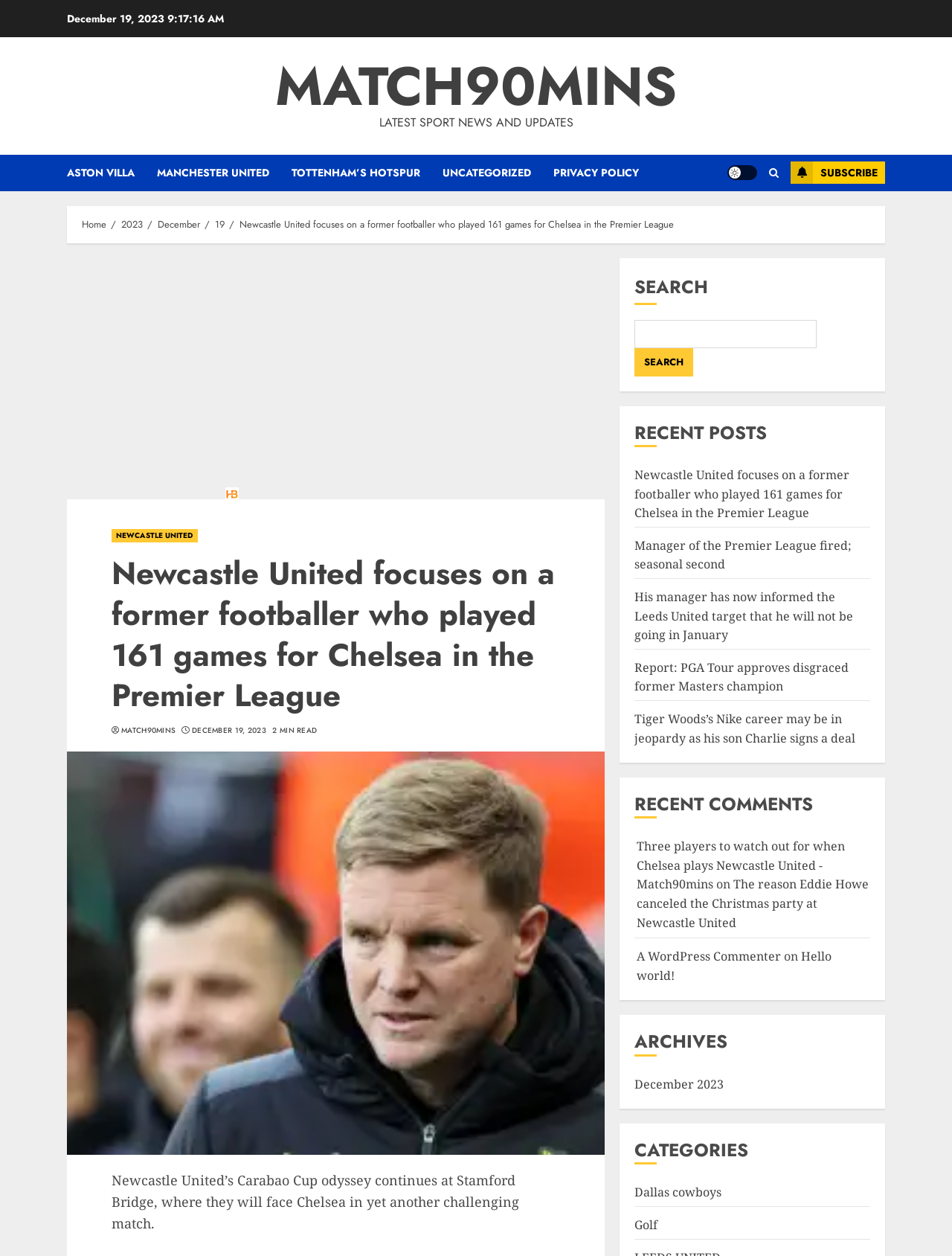Determine the bounding box coordinates of the clickable region to follow the instruction: "Search for something".

[0.667, 0.255, 0.858, 0.277]